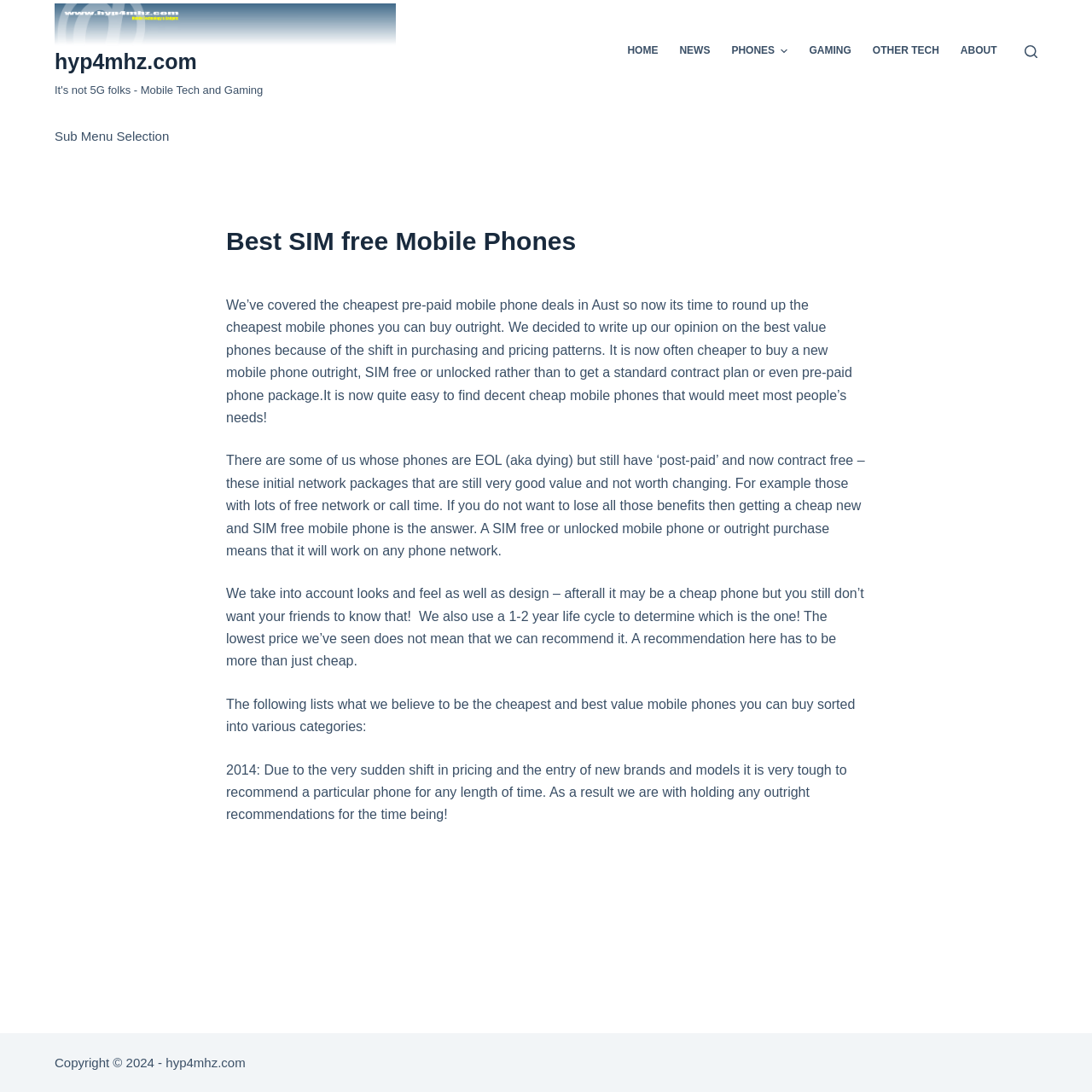What factors are considered when recommending a mobile phone?
Answer the question with a detailed and thorough explanation.

The webpage mentions that when recommending a mobile phone, factors such as looks, feel, and design are taken into account, in addition to the price, to ensure that the recommended phone is not only cheap but also meets certain standards.